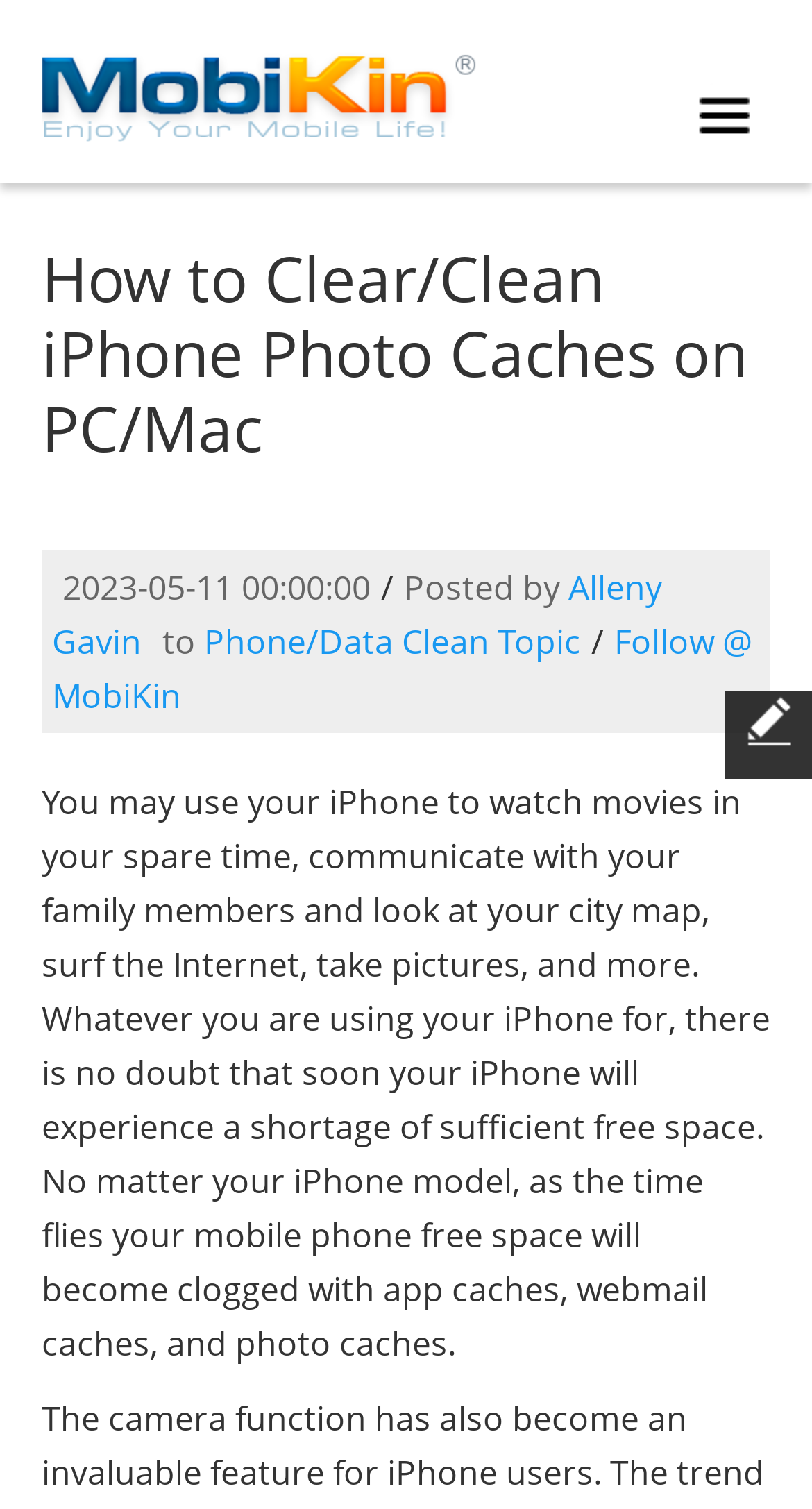Please answer the following query using a single word or phrase: 
What is the company mentioned in the webpage?

MobiKin